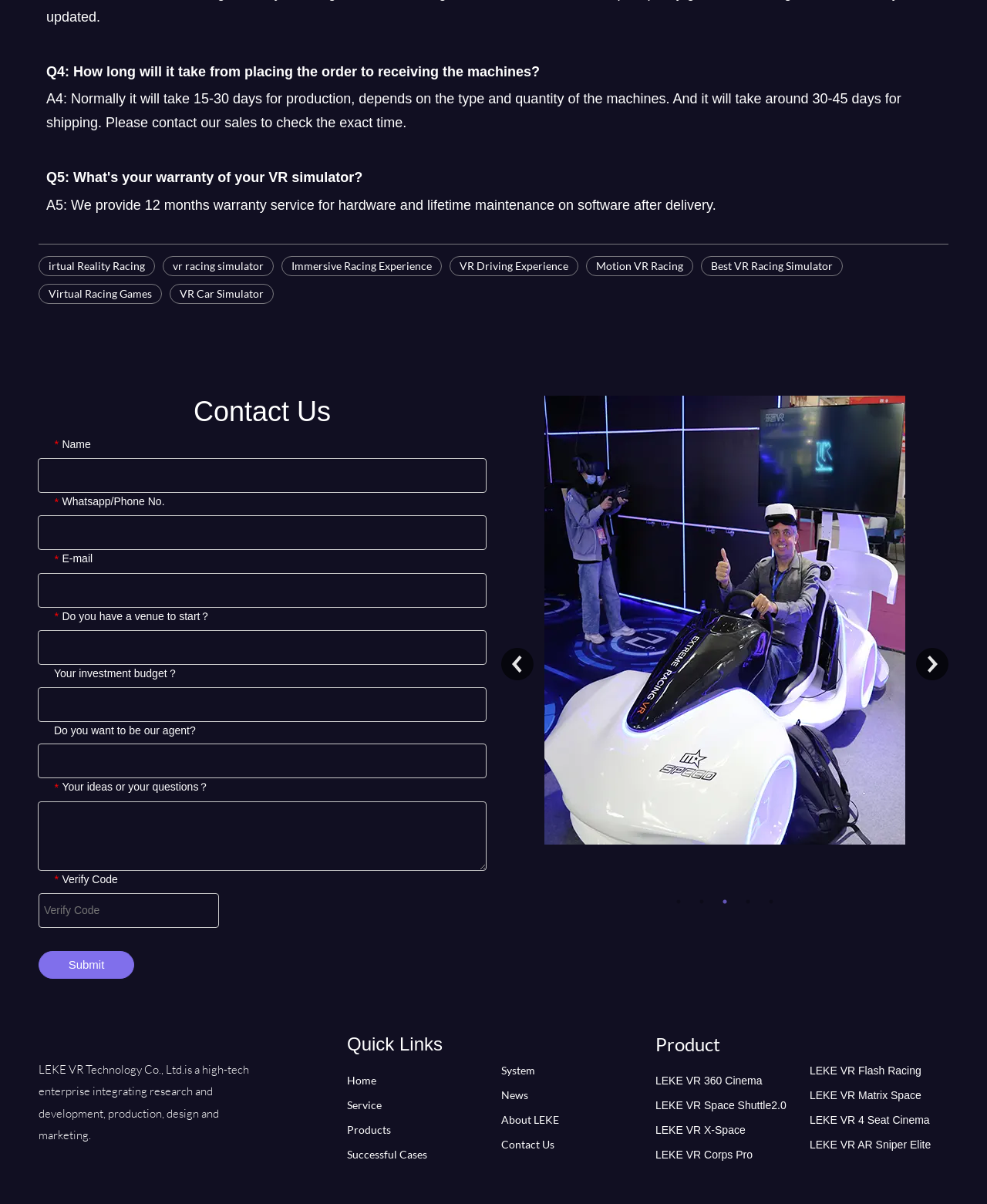What types of products does the company offer?
Answer the question using a single word or phrase, according to the image.

VR-related products